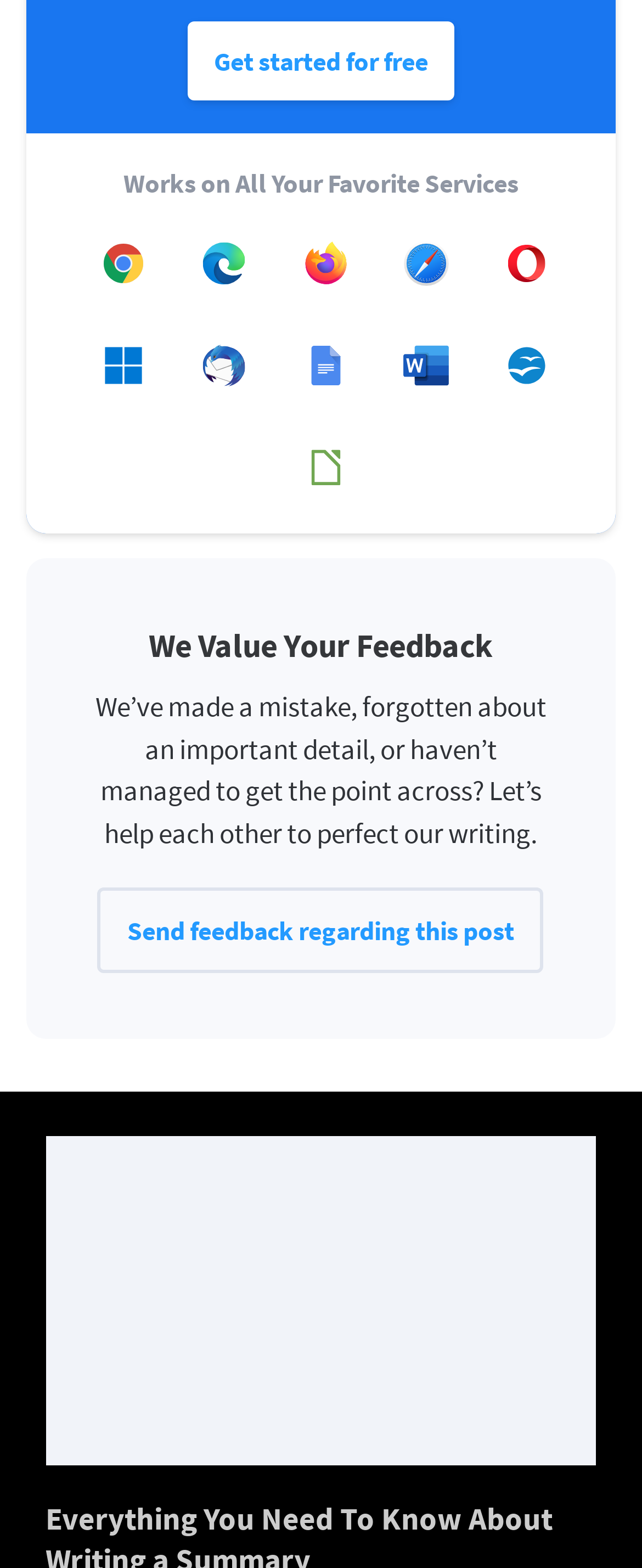Analyze the image and answer the question with as much detail as possible: 
How many office software options are available?

I counted the number of office software links available on the webpage, which are Google Docs, Microsoft Word, Open Office, and Libre Office.